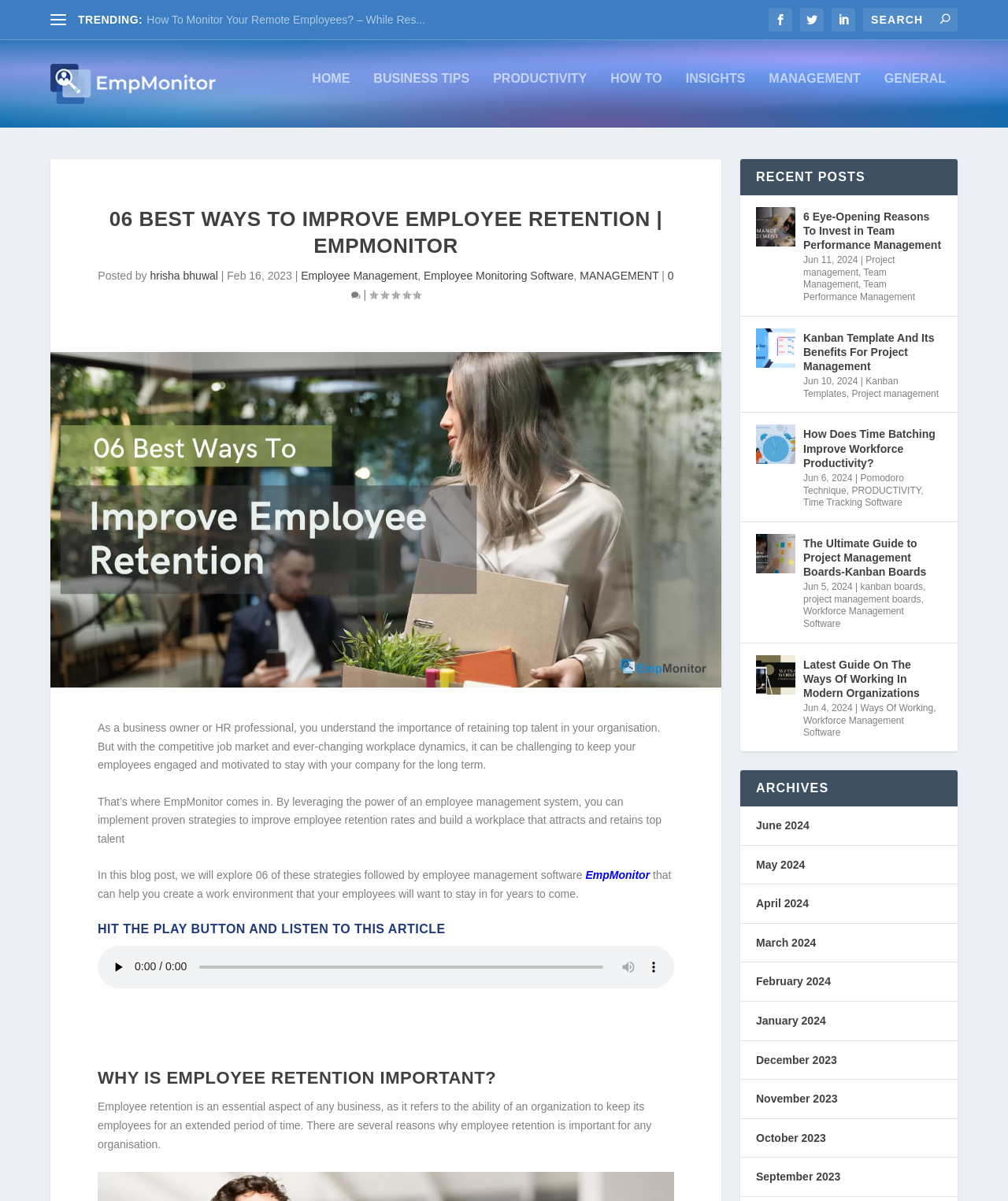Identify the bounding box for the UI element specified in this description: "MANAGEMENT". The coordinates must be four float numbers between 0 and 1, formatted as [left, top, right, bottom].

[0.763, 0.069, 0.854, 0.115]